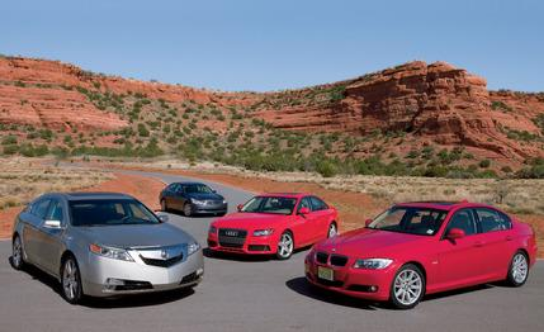How many cars are in the image?
Give a single word or phrase as your answer by examining the image.

Four